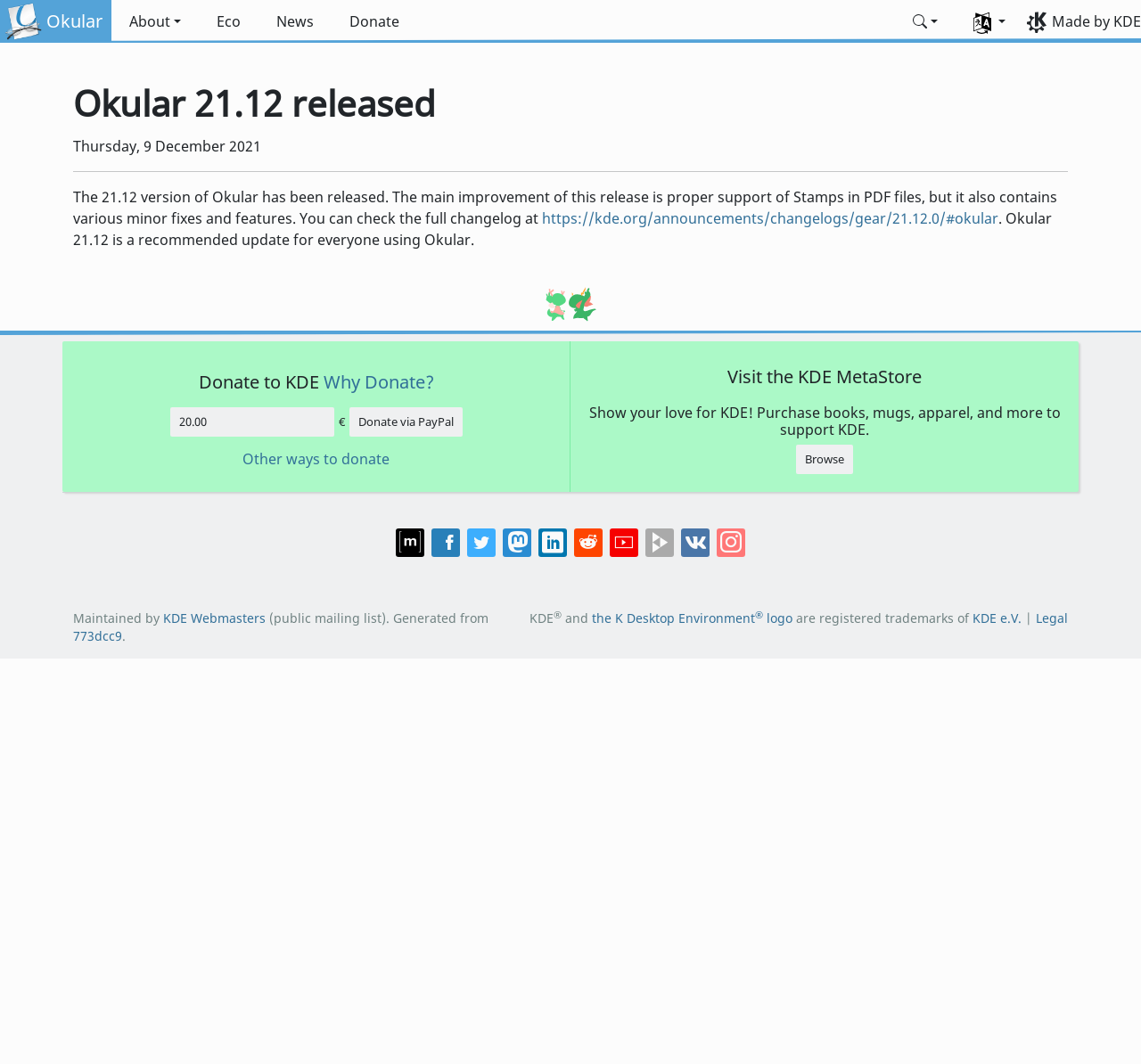Respond to the question below with a single word or phrase:
What is the name of the organization behind KDE?

KDE e.V.